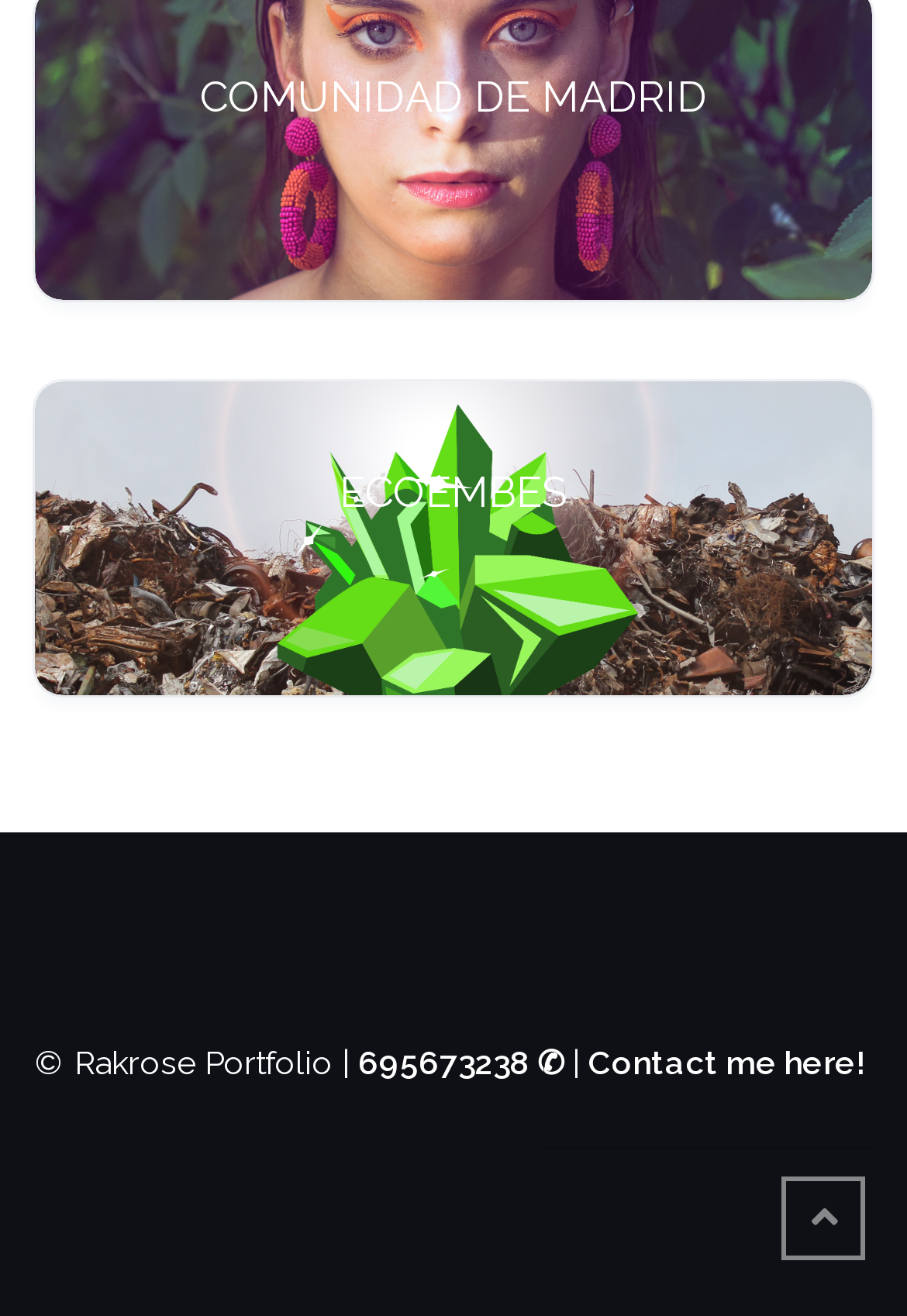Please provide the bounding box coordinates in the format (top-left x, top-left y, bottom-right x, bottom-right y). Remember, all values are floating point numbers between 0 and 1. What is the bounding box coordinate of the region described as: parent_node: ECOEMBES aria-label="ECOEMBES" title="ECOEMBES"

[0.038, 0.29, 0.962, 0.529]